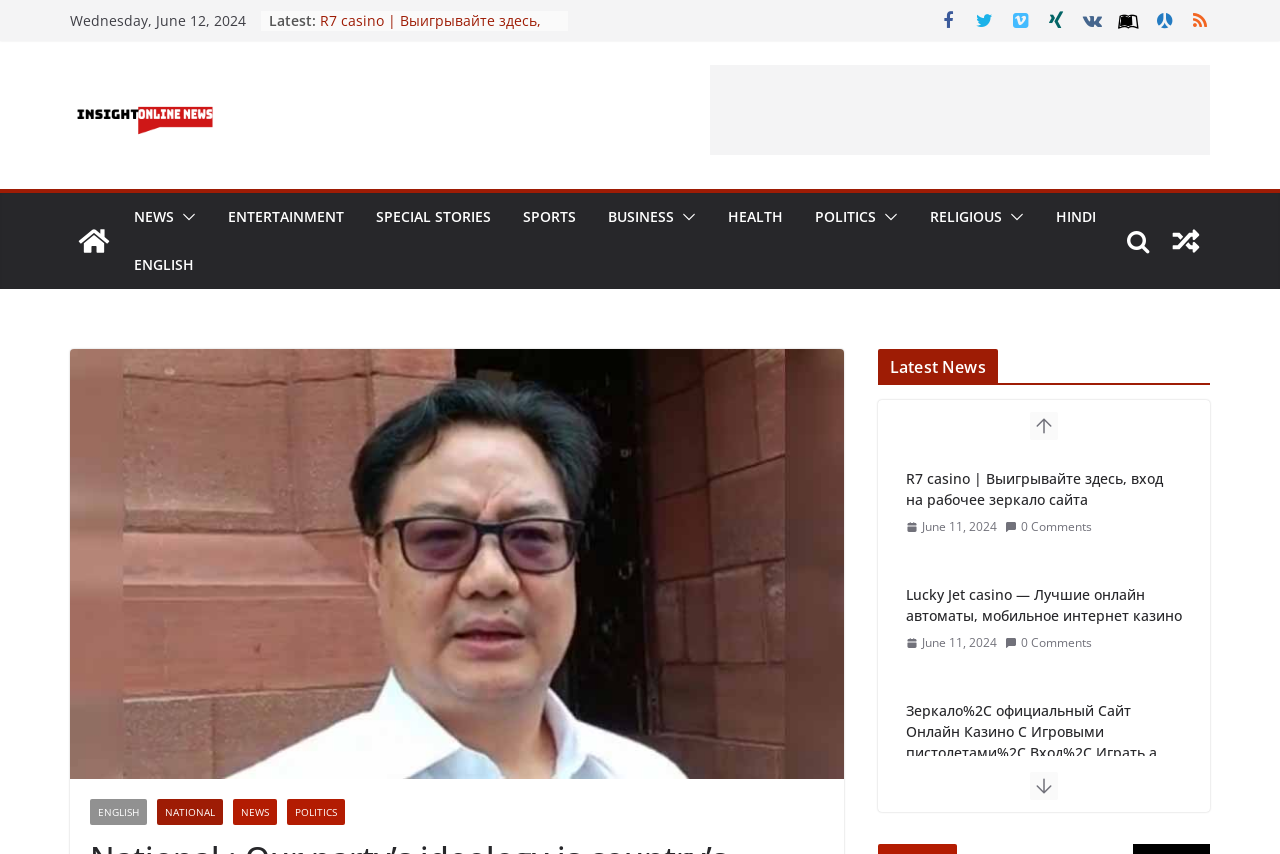Please provide a one-word or phrase answer to the question: 
What is the language option displayed at the top right corner of the webpage?

HINDI, ENGLISH